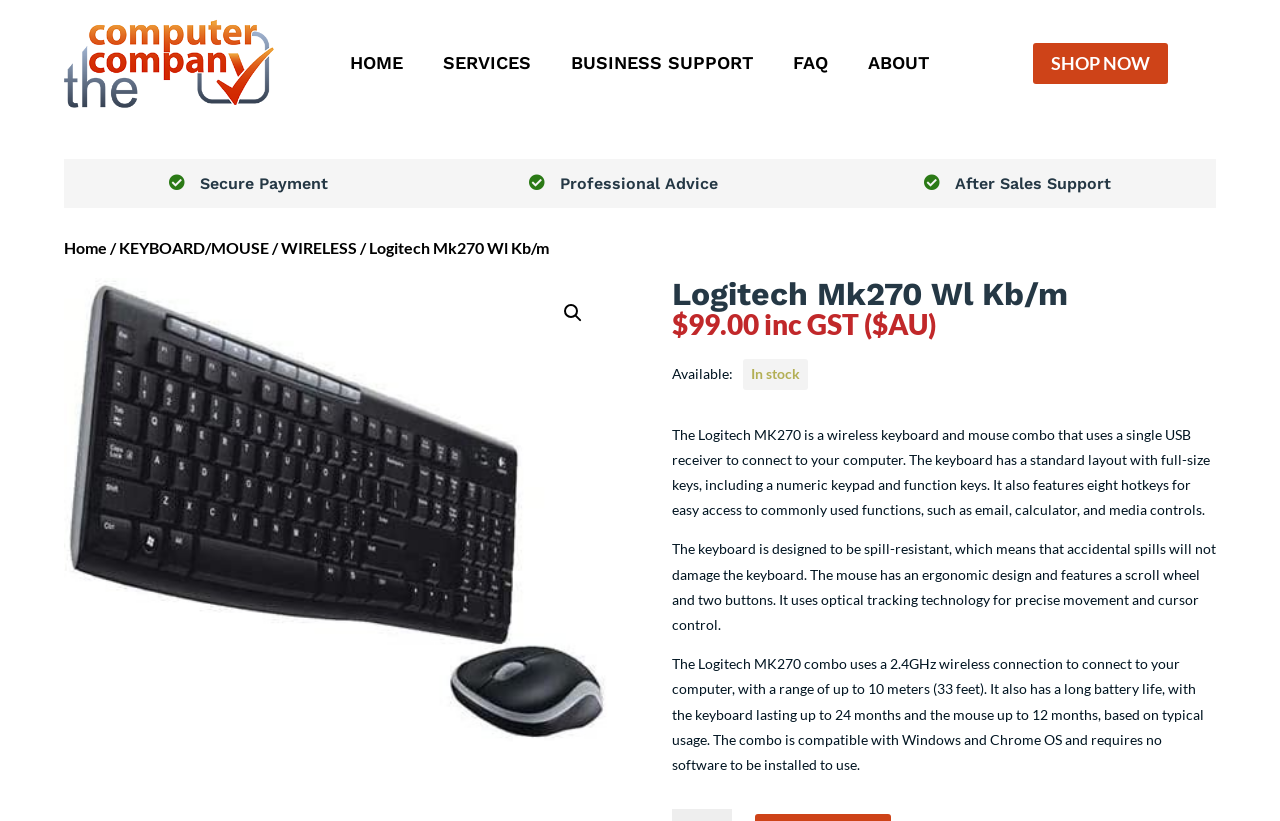Can you find the bounding box coordinates of the area I should click to execute the following instruction: "Click the ABOUT link"?

[0.679, 0.069, 0.726, 0.095]